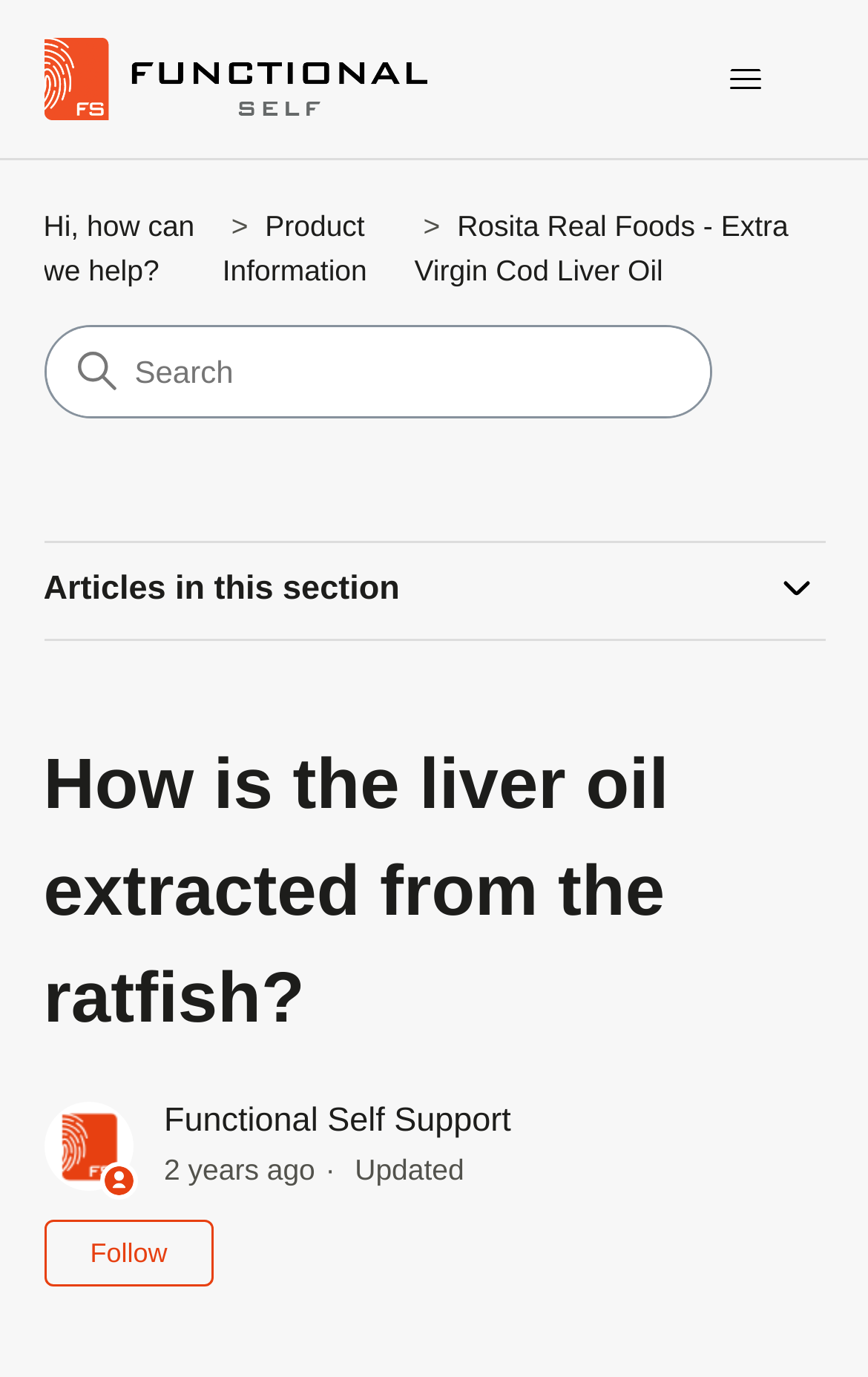What is the purpose of the button?
Provide a detailed answer to the question, using the image to inform your response.

The button is used to follow an article, as indicated by the text 'Follow Article' and the description 'Not yet followed by anyone'.